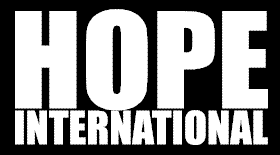What is the likely mission of Hope International?
Please provide an in-depth and detailed response to the question.

The caption suggests that the visual design of the image reflects the organization's mission, which is likely aimed at promoting messages of hope and support, as conveyed by the bold and stylized text 'HOPE INTERNATIONAL'.